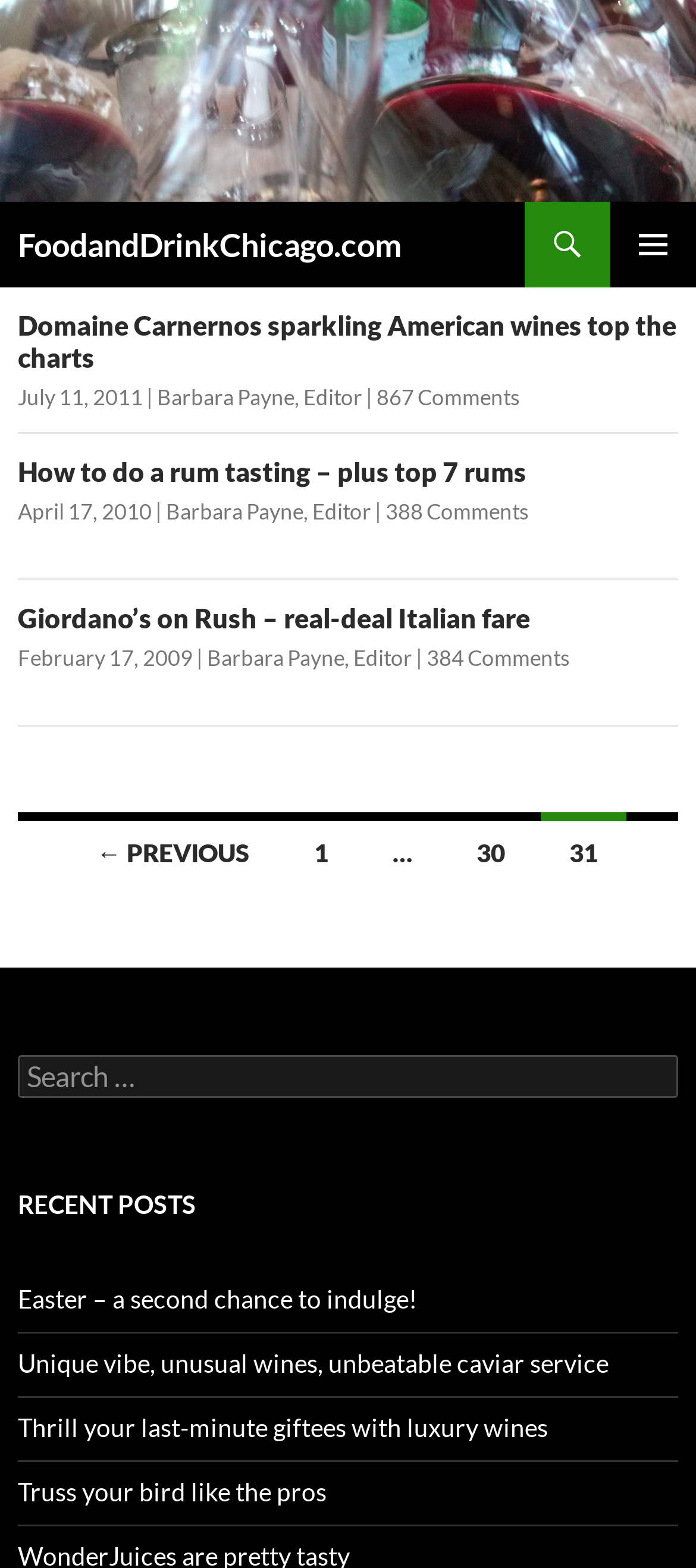Find the bounding box coordinates of the area that needs to be clicked in order to achieve the following instruction: "Search for something". The coordinates should be specified as four float numbers between 0 and 1, i.e., [left, top, right, bottom].

[0.026, 0.672, 0.974, 0.7]